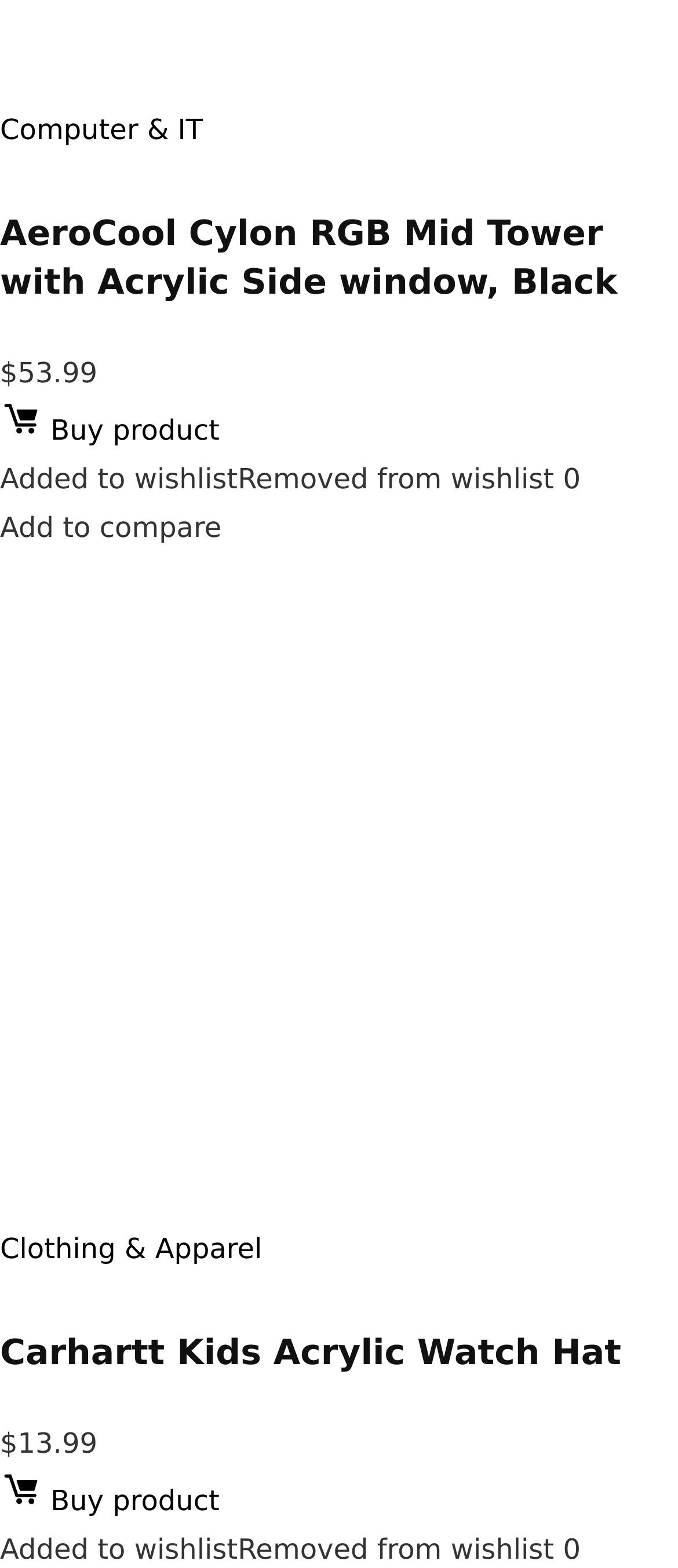What is the name of the second product? Analyze the screenshot and reply with just one word or a short phrase.

Carhartt Kids Acrylic Watch Hat